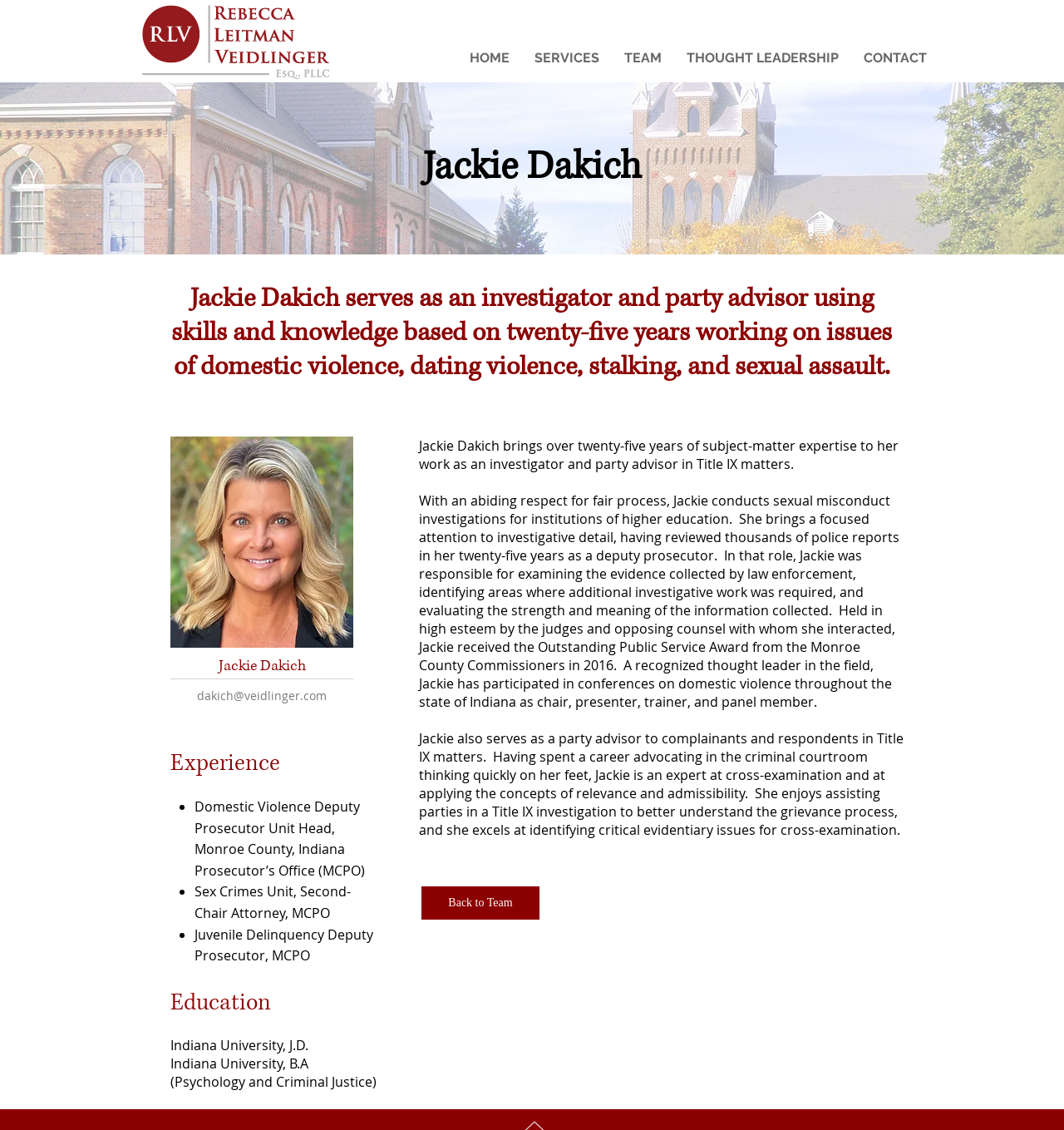Identify the bounding box coordinates for the UI element described as: "SERVICES". The coordinates should be provided as four floats between 0 and 1: [left, top, right, bottom].

[0.491, 0.04, 0.575, 0.063]